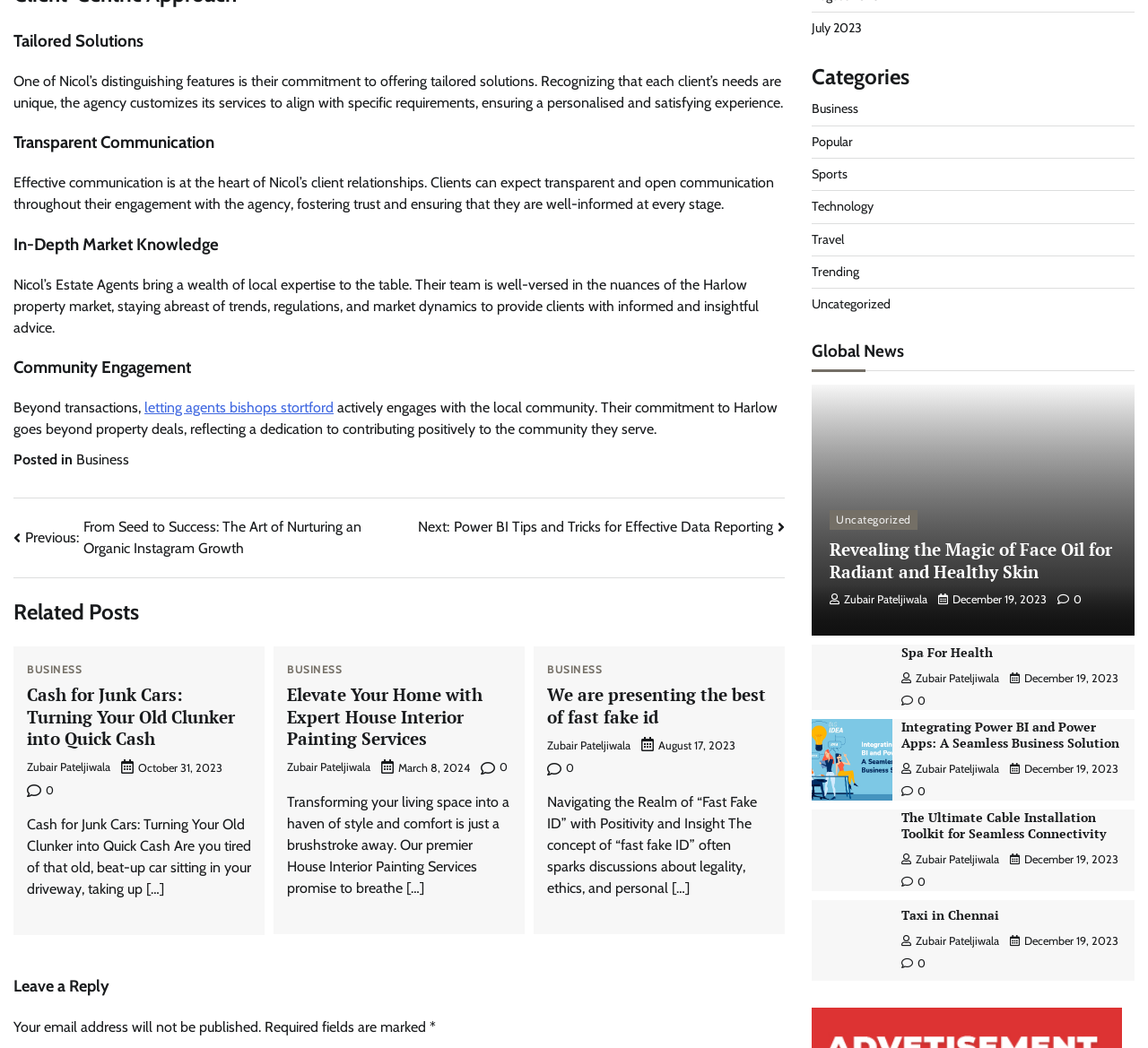What is the topic of the article with the heading 'Integrating Power BI and Power Apps: A Seamless Business Solution'?
Using the image, answer in one word or phrase.

BUSINESS